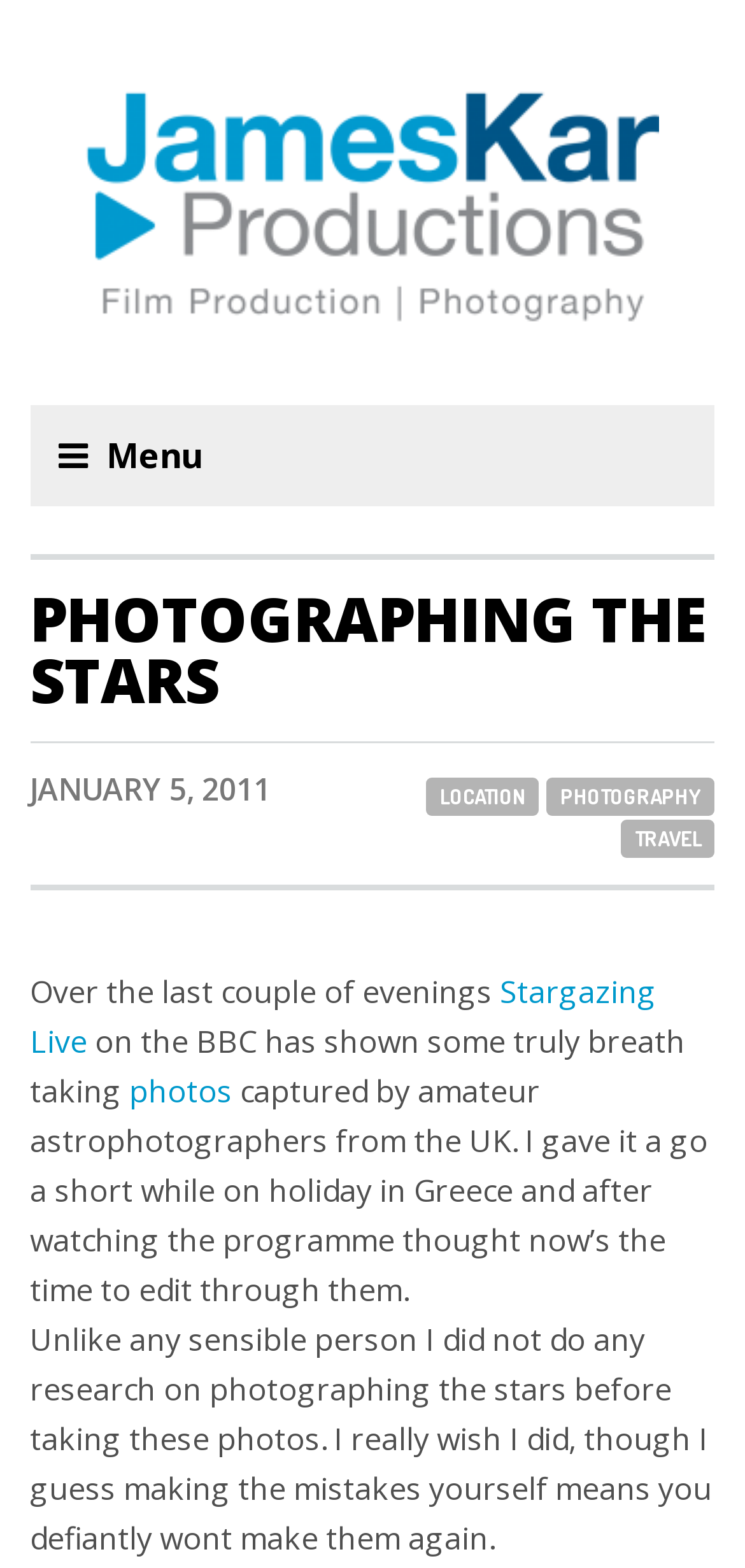Determine the bounding box coordinates for the HTML element mentioned in the following description: "Stargazing Live". The coordinates should be a list of four floats ranging from 0 to 1, represented as [left, top, right, bottom].

[0.04, 0.618, 0.881, 0.677]